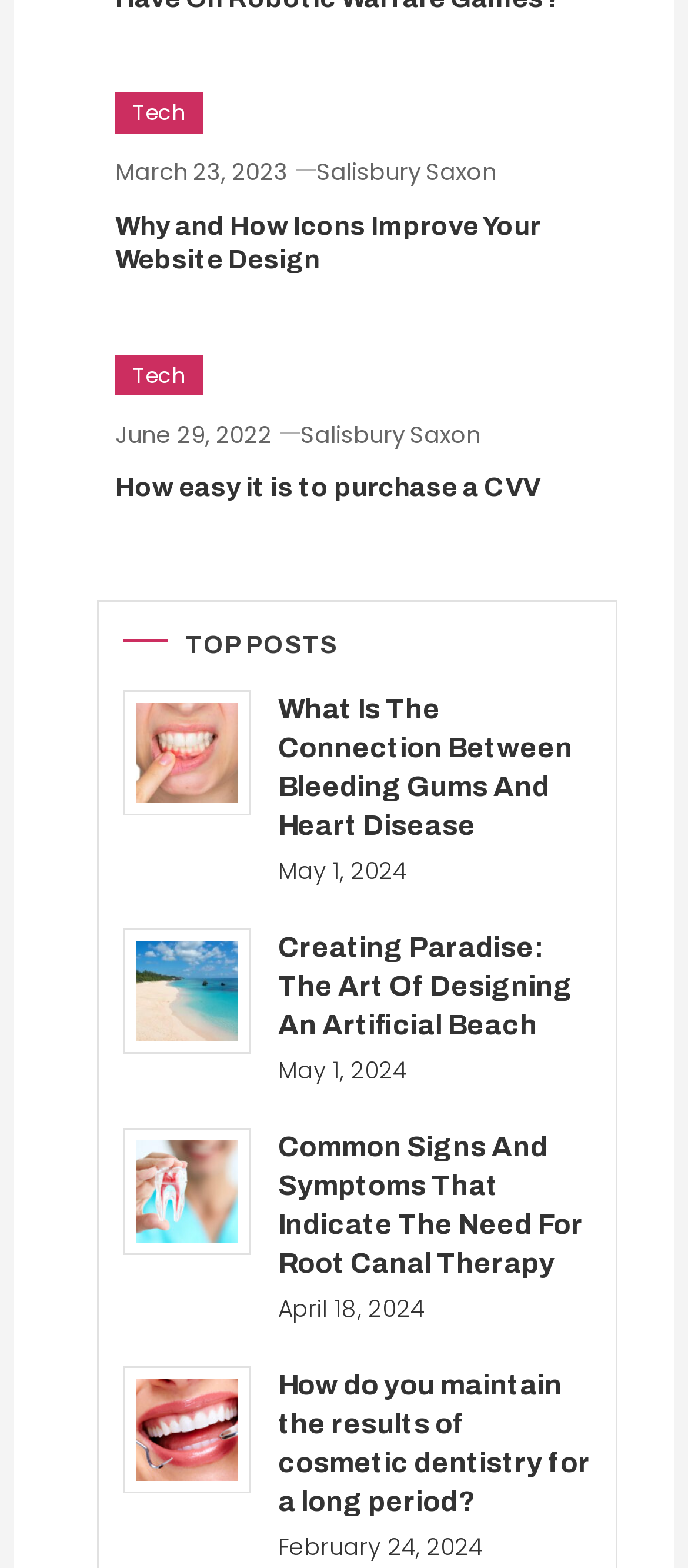Provide a one-word or short-phrase answer to the question:
What is the title of the fifth article?

Creating Paradise: The Art Of Designing An Artificial Beach